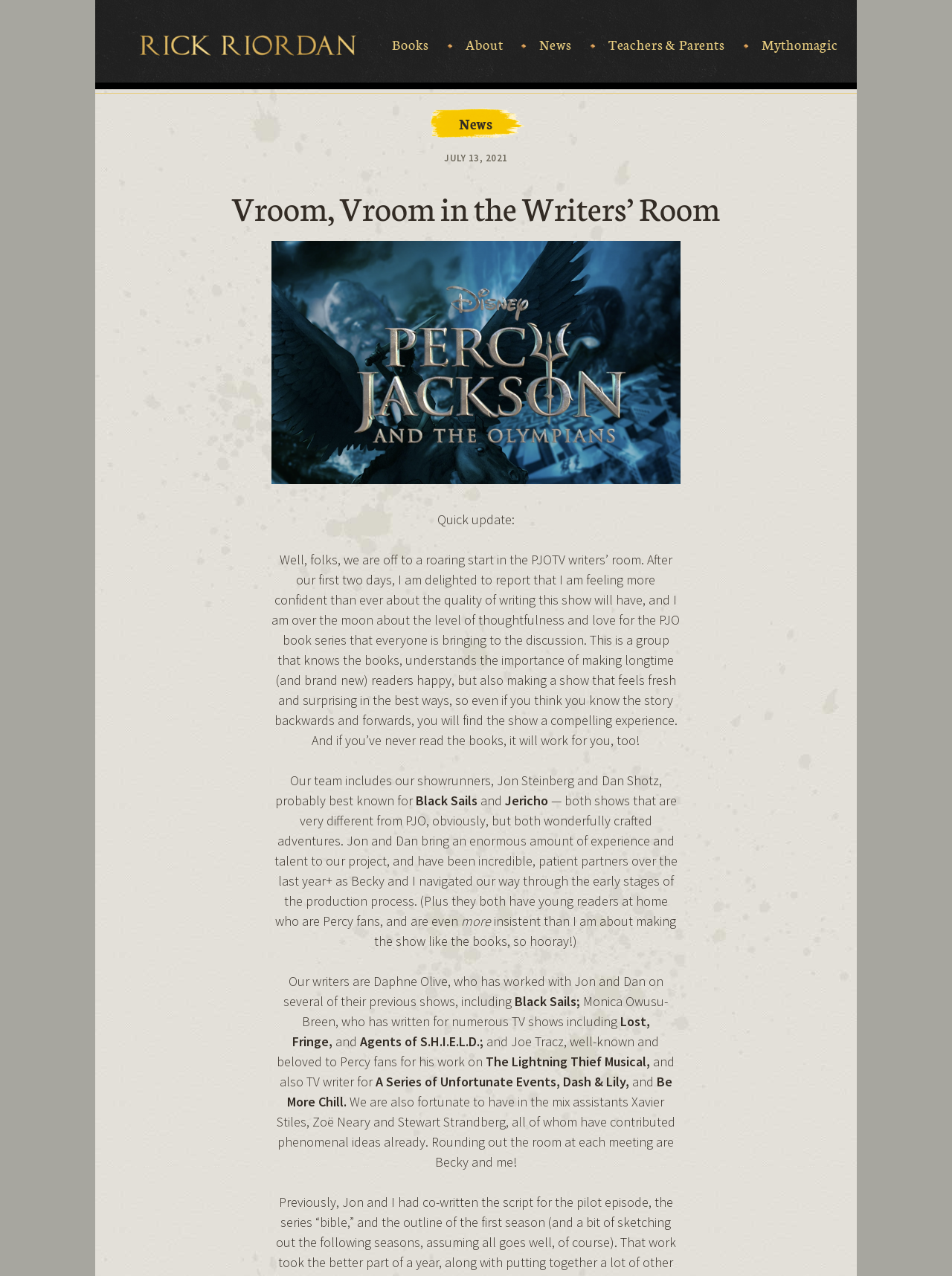Please answer the following question using a single word or phrase: How many writers are mentioned in the webpage?

4